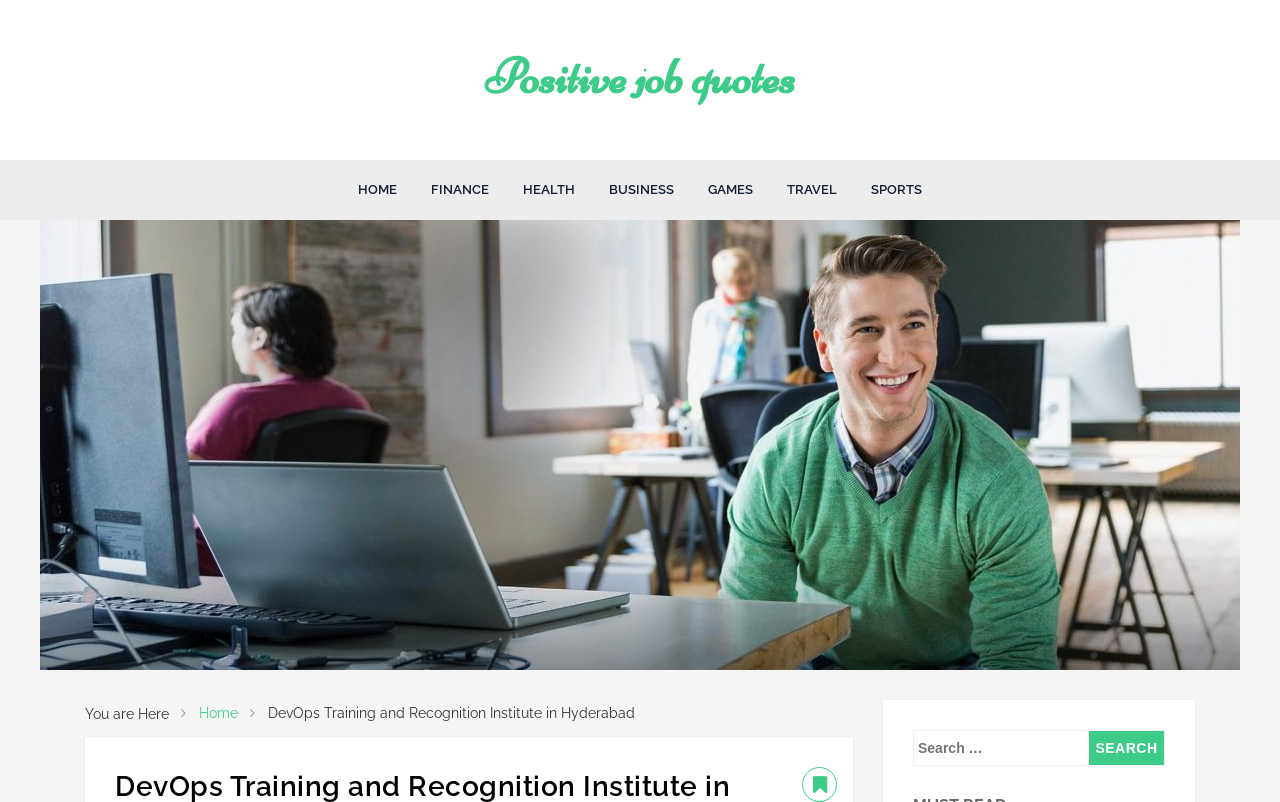Please find the bounding box coordinates of the element's region to be clicked to carry out this instruction: "Click on HOME link".

[0.268, 0.2, 0.322, 0.274]